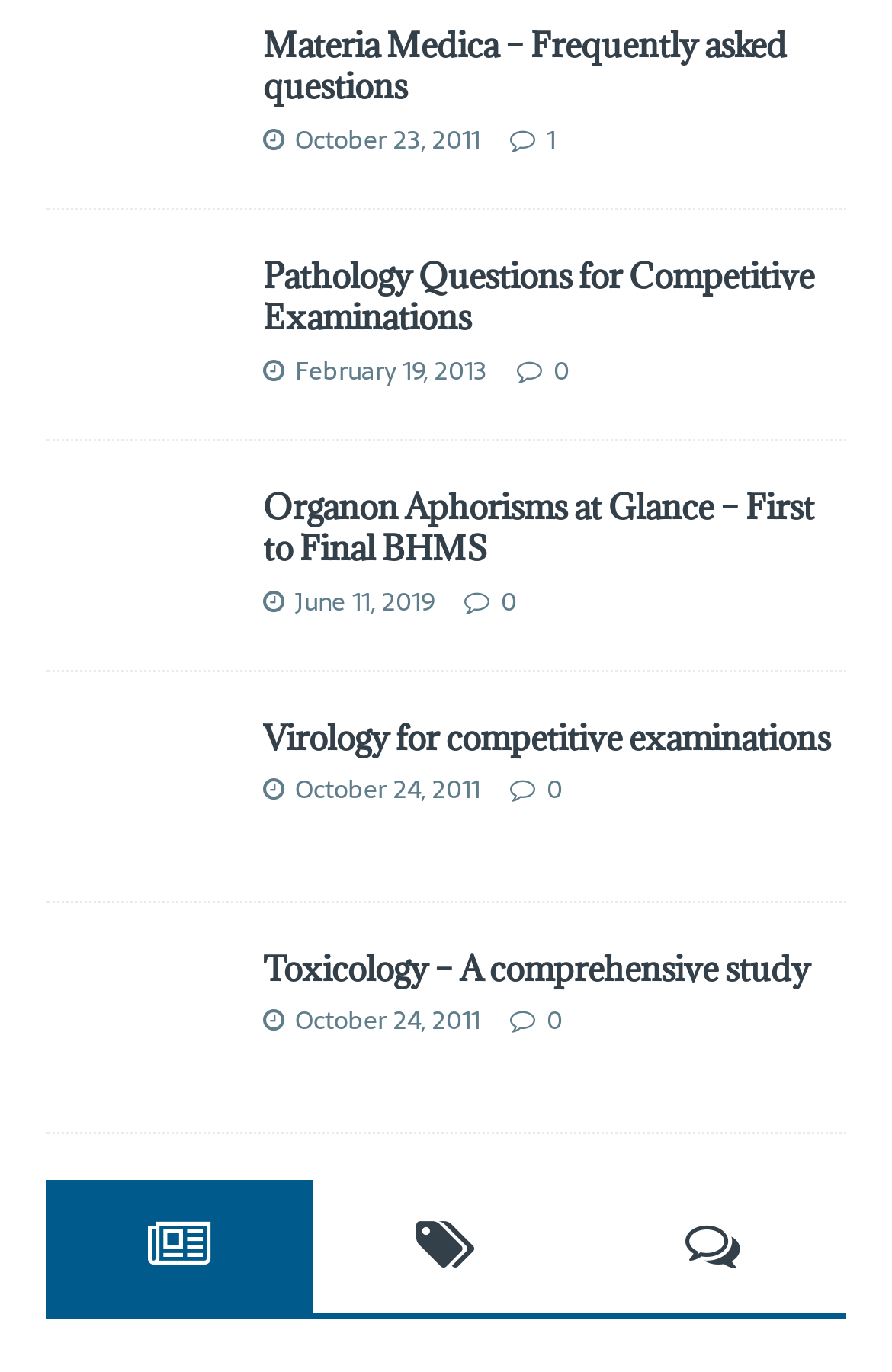Please determine the bounding box coordinates of the element to click on in order to accomplish the following task: "Navigate to next page". Ensure the coordinates are four float numbers ranging from 0 to 1, i.e., [left, top, right, bottom].

[0.051, 0.86, 0.35, 0.957]